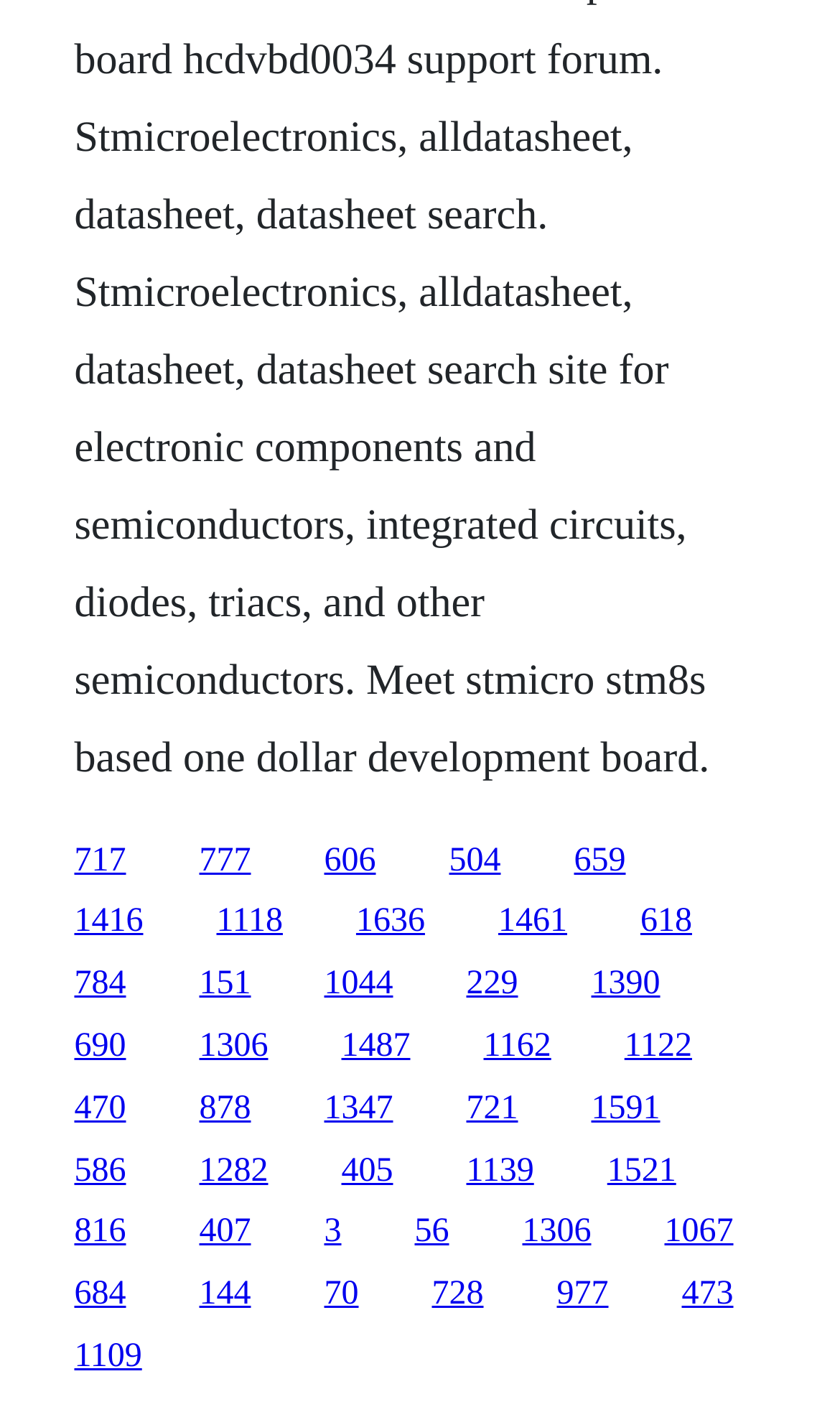Locate the bounding box coordinates of the area you need to click to fulfill this instruction: 'click the 1109 link'. The coordinates must be in the form of four float numbers ranging from 0 to 1: [left, top, right, bottom].

[0.088, 0.951, 0.169, 0.977]